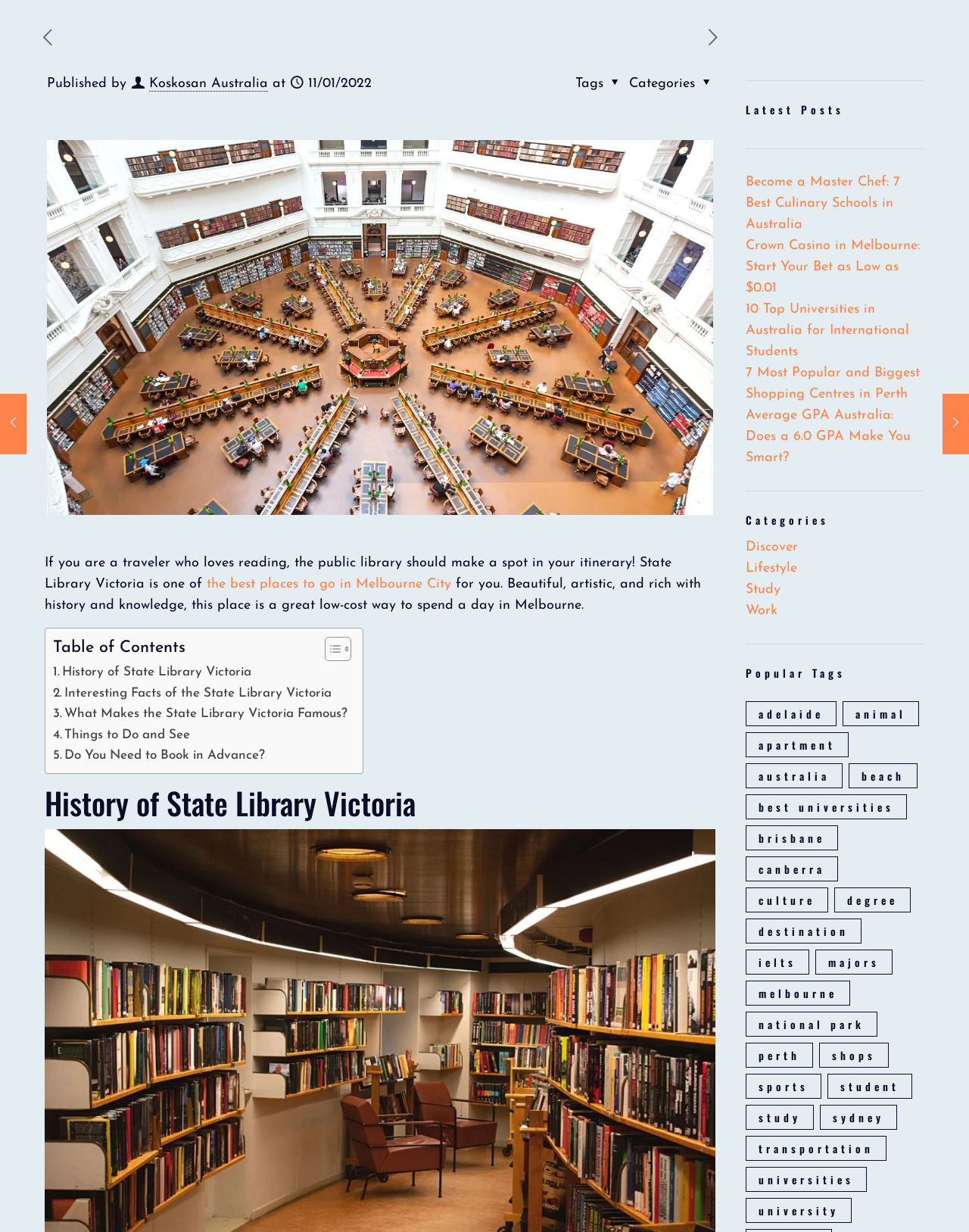Provide the bounding box coordinates of the HTML element this sentence describes: "canberra". The bounding box coordinates consist of four float numbers between 0 and 1, i.e., [left, top, right, bottom].

[0.77, 0.695, 0.865, 0.715]